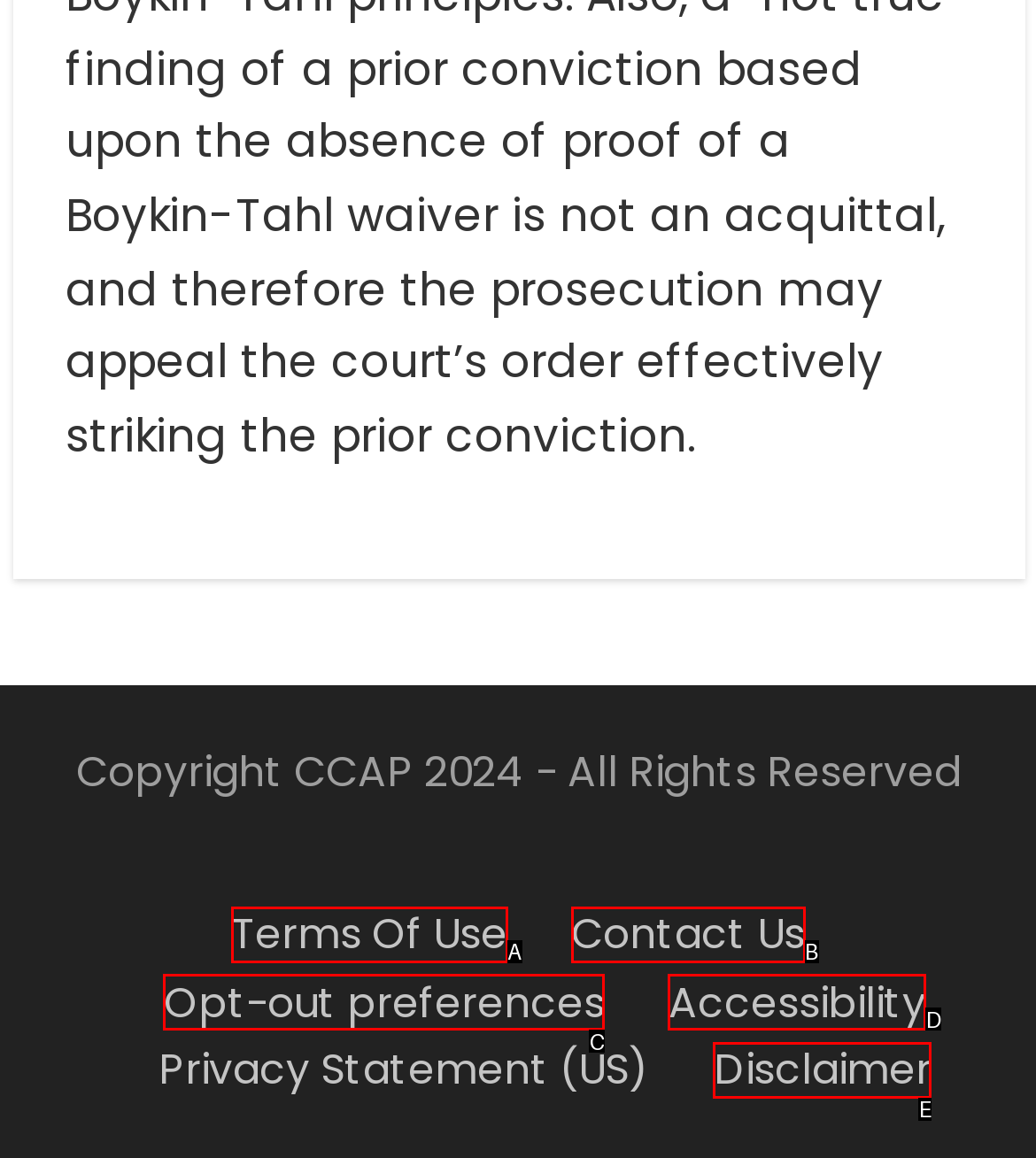Which UI element corresponds to this description: Accessibility
Reply with the letter of the correct option.

D